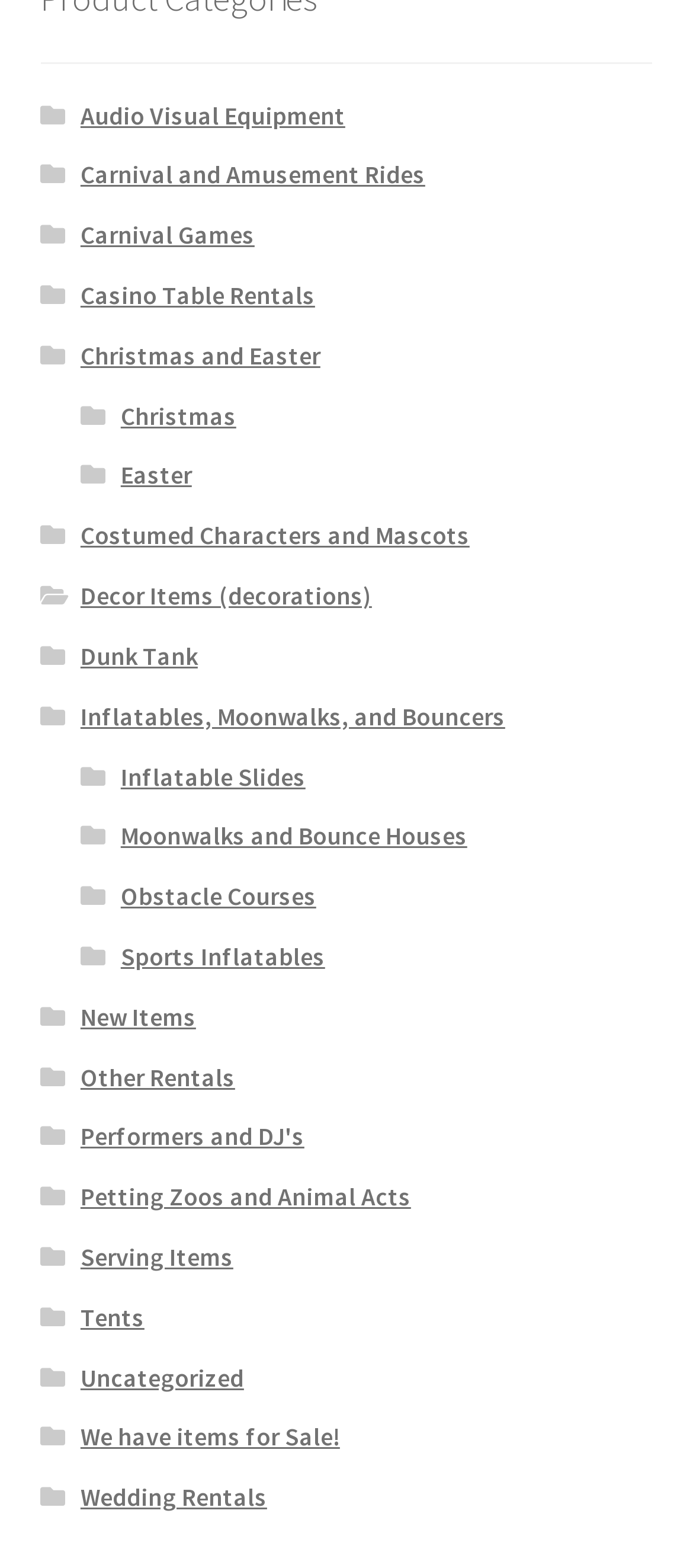Give a one-word or phrase response to the following question: What is the last item in the list?

Wedding Rentals